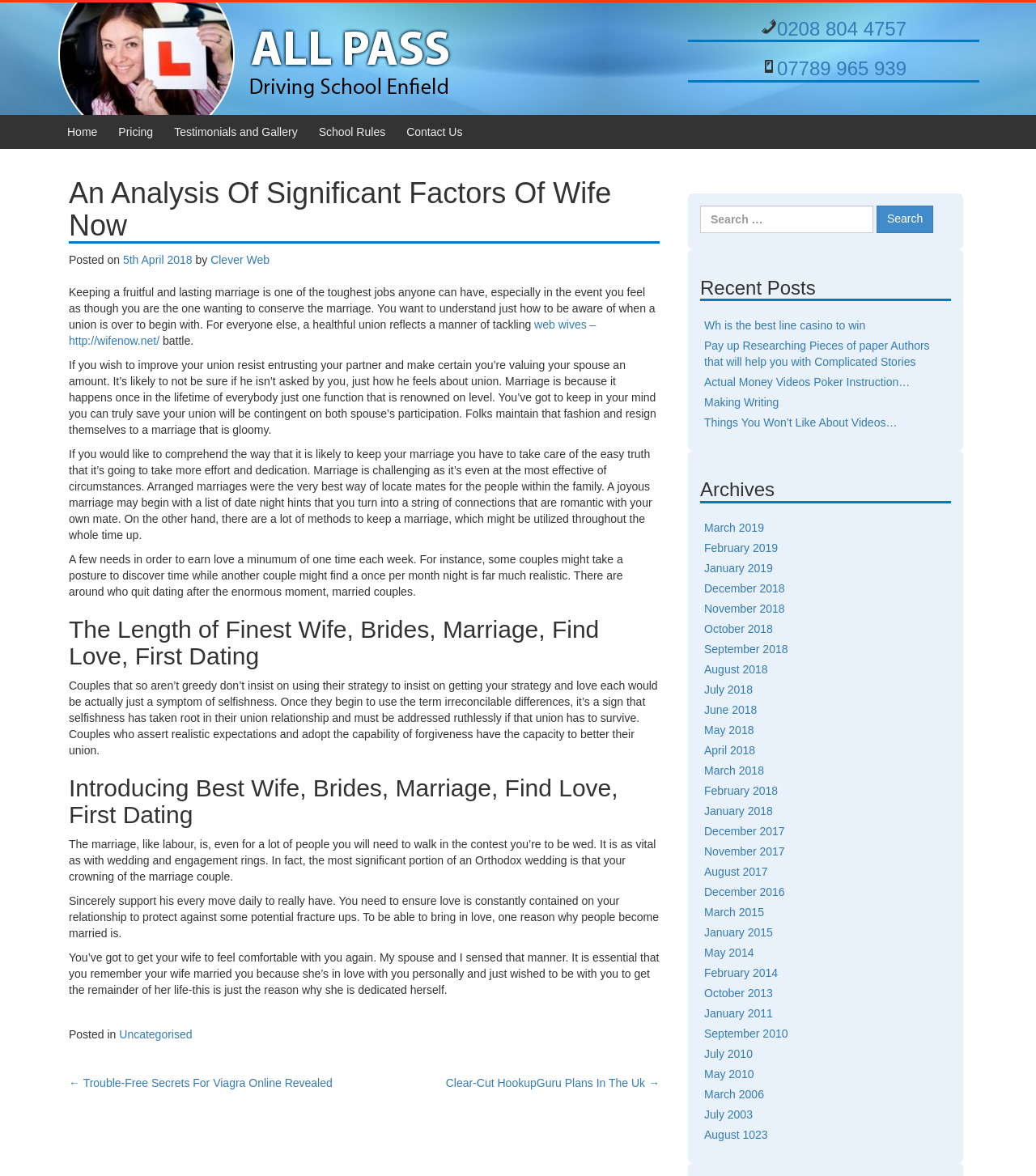Please identify the bounding box coordinates of the area that needs to be clicked to follow this instruction: "Click on the 'Home' link".

[0.065, 0.107, 0.094, 0.118]